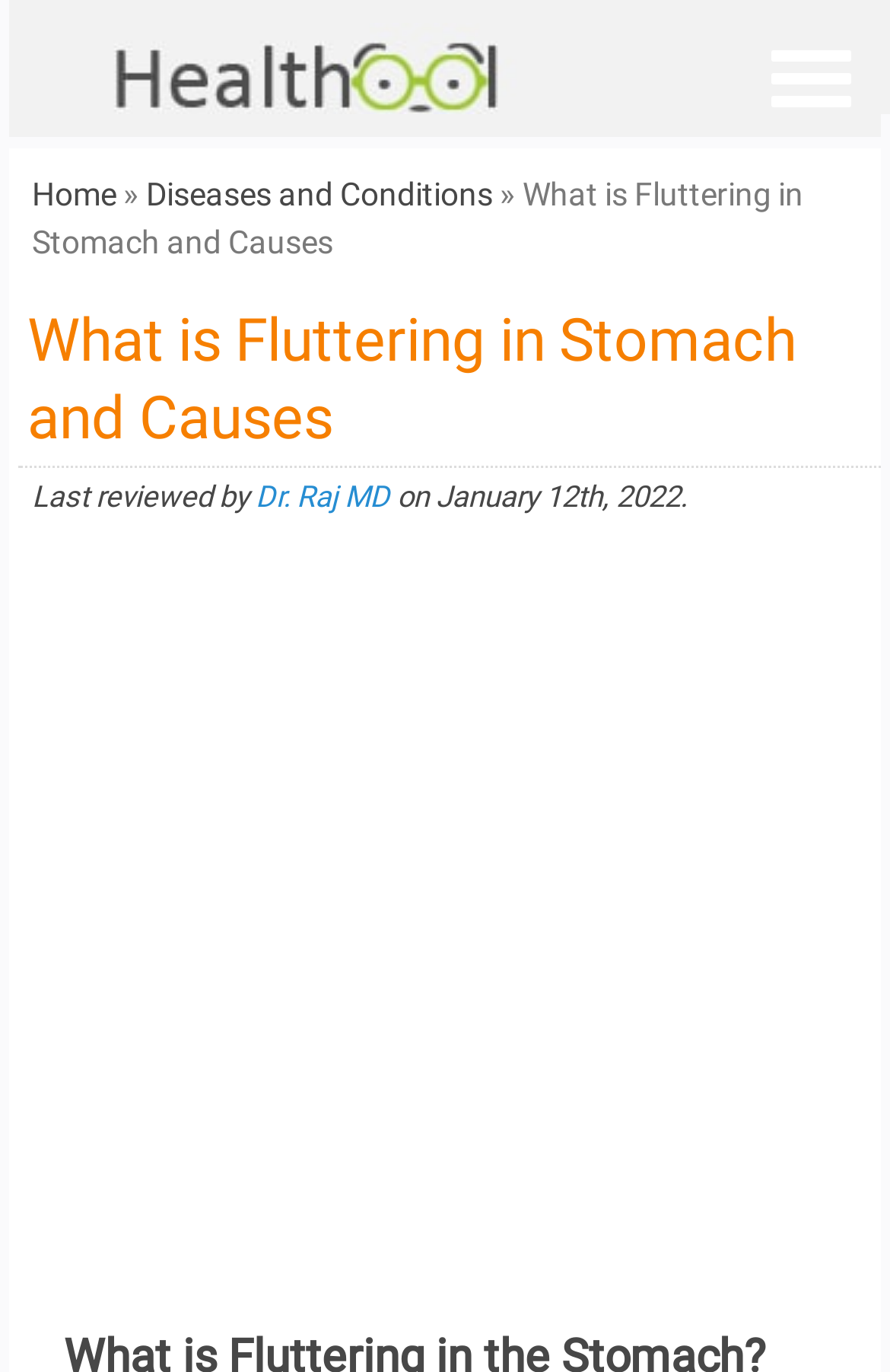Calculate the bounding box coordinates for the UI element based on the following description: "Diseases and Conditions". Ensure the coordinates are four float numbers between 0 and 1, i.e., [left, top, right, bottom].

[0.164, 0.128, 0.554, 0.155]